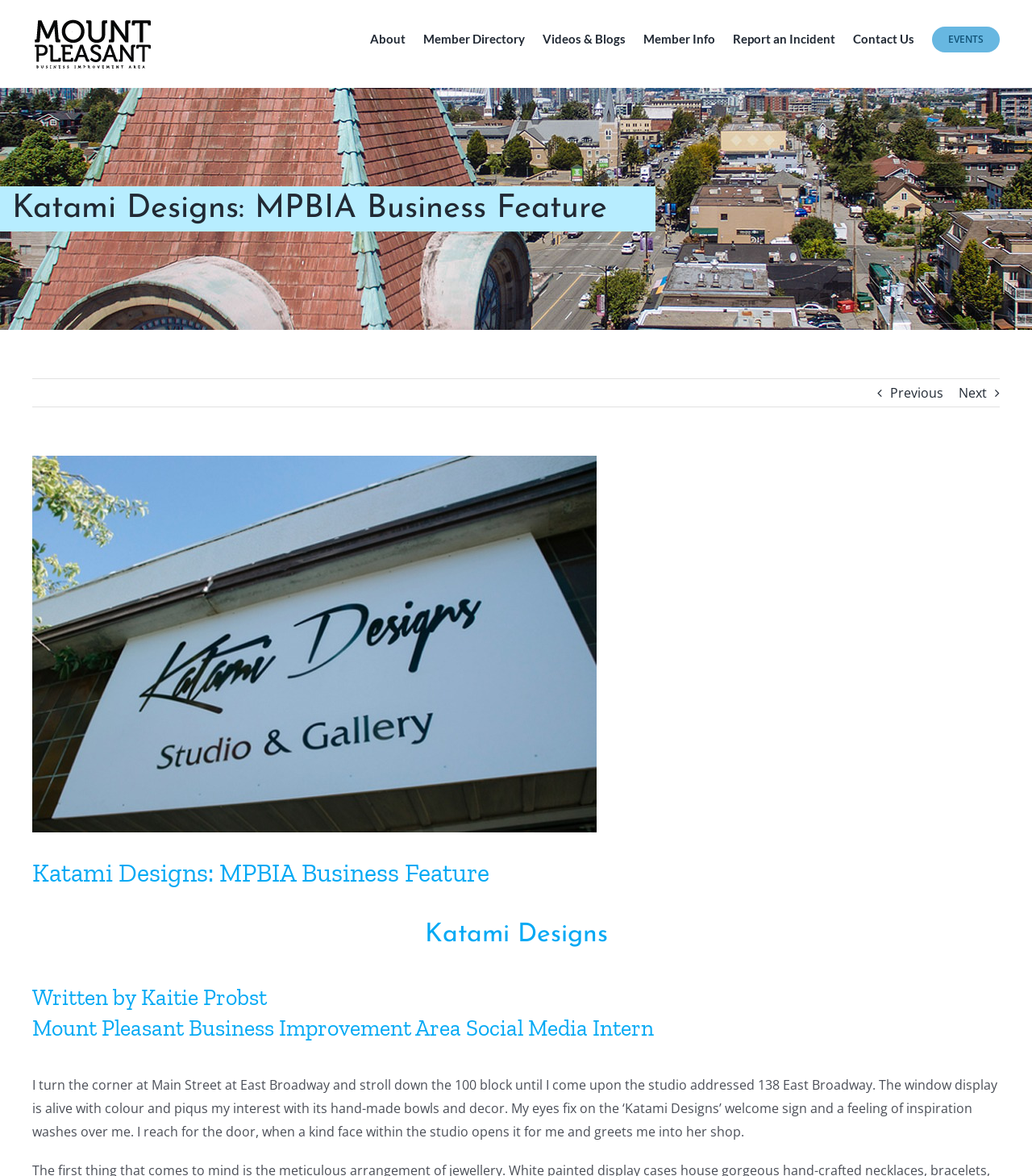Use the information in the screenshot to answer the question comprehensively: What is the purpose of the 'Previous' and 'Next' links?

The purpose of the 'Previous' and 'Next' links can be inferred from their location and design, which suggests that they are used for navigation, likely to previous and next business features.